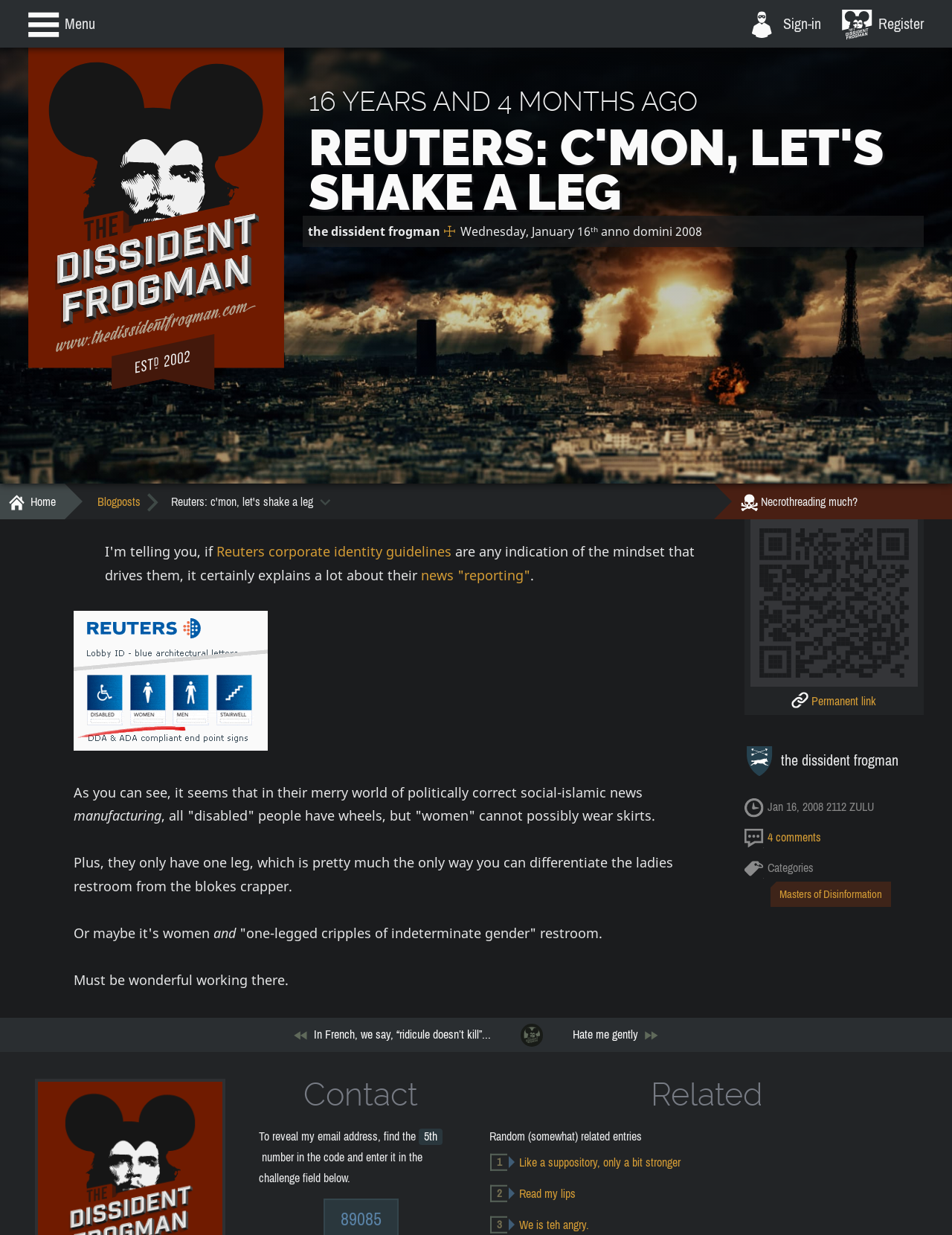Indicate the bounding box coordinates of the clickable region to achieve the following instruction: "Click on the 'Home' link."

[0.0, 0.392, 0.068, 0.42]